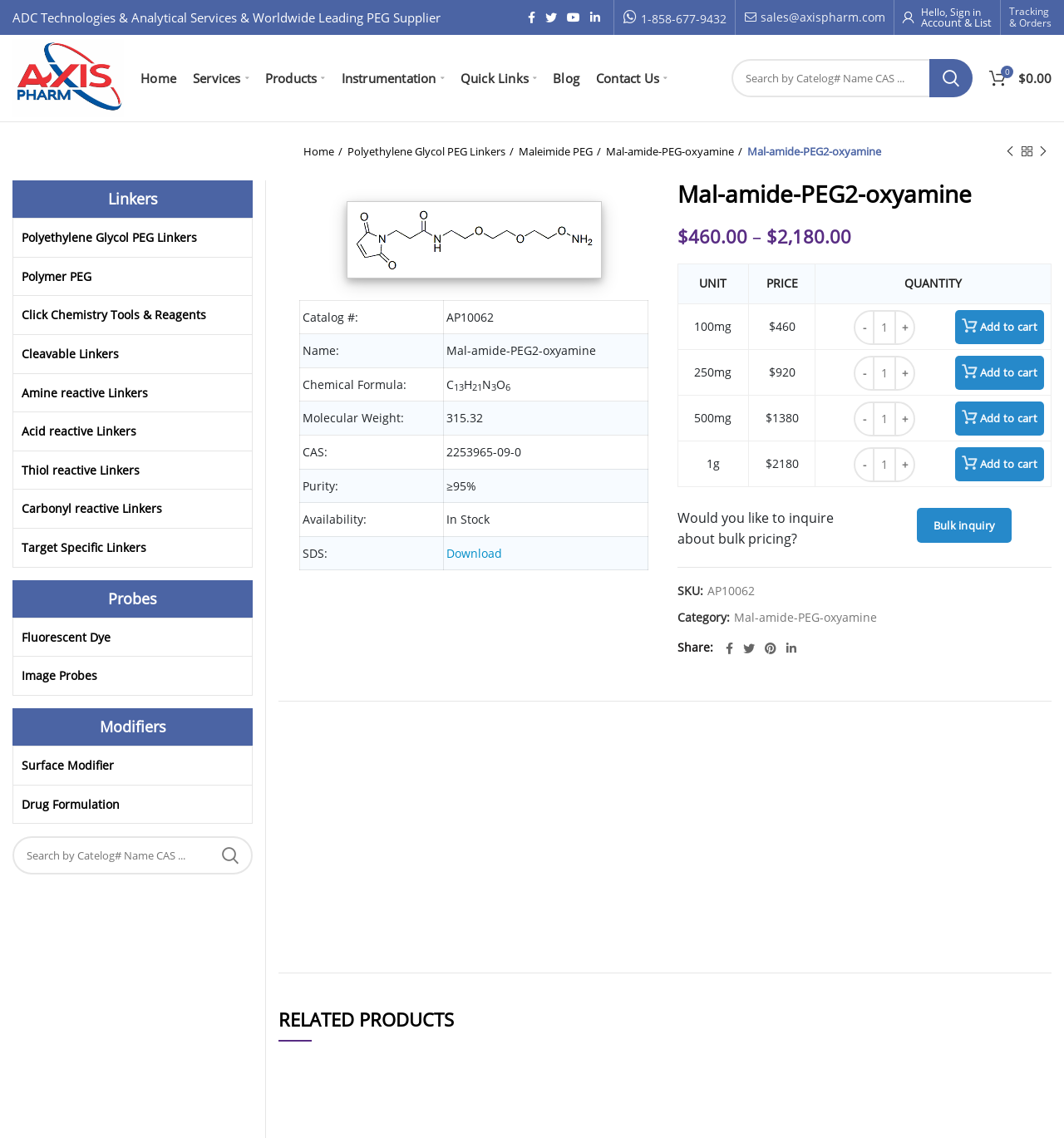Please identify the bounding box coordinates of the clickable area that will allow you to execute the instruction: "Download SDS of Mal-amide-PEG2-oxyamine".

[0.42, 0.479, 0.472, 0.493]